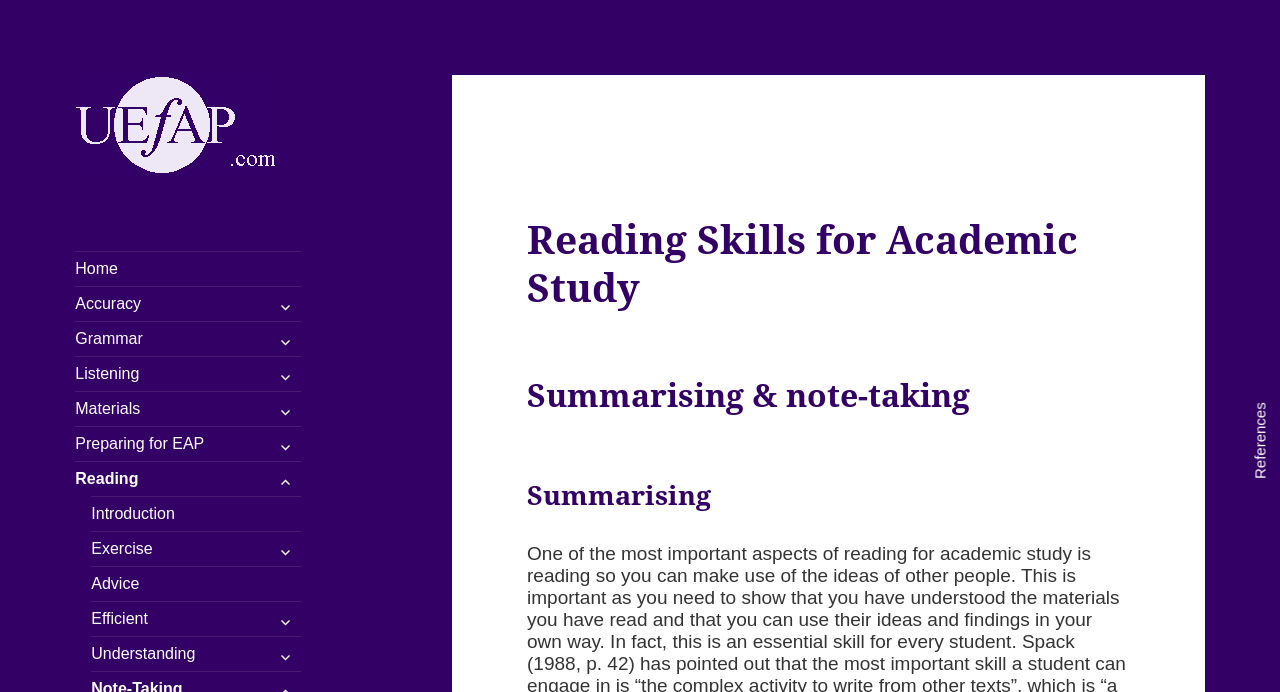What is the main topic of the webpage?
We need a detailed and meticulous answer to the question.

The main topic of the webpage can be inferred from the headings and links on the webpage. The headings 'Reading Skills for Academic Study', 'Summarising & note-taking', and 'Summarising' suggest that the main topic of the webpage is related to reading skills, specifically summarising and note-taking.